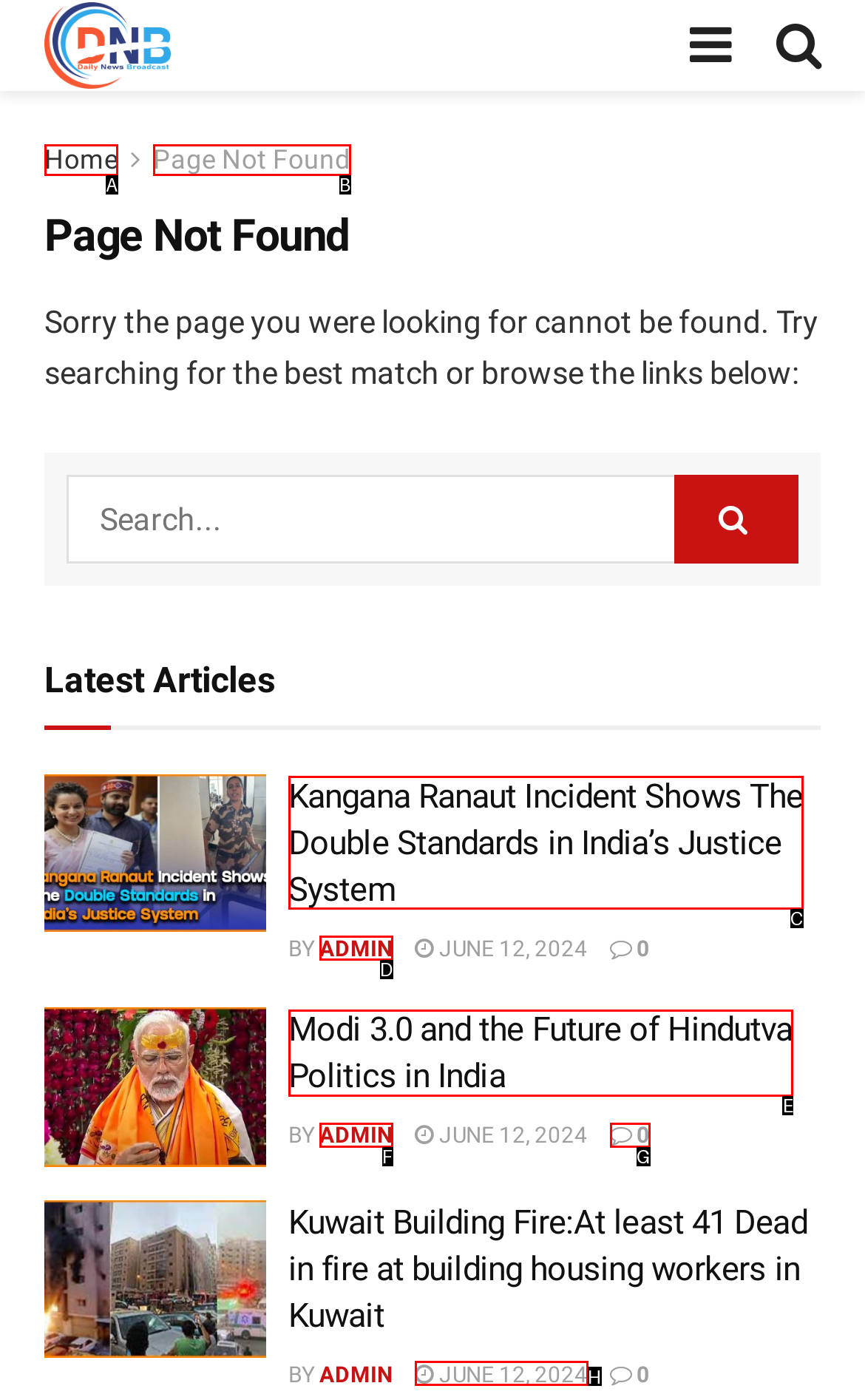With the description: 0, find the option that corresponds most closely and answer with its letter directly.

G